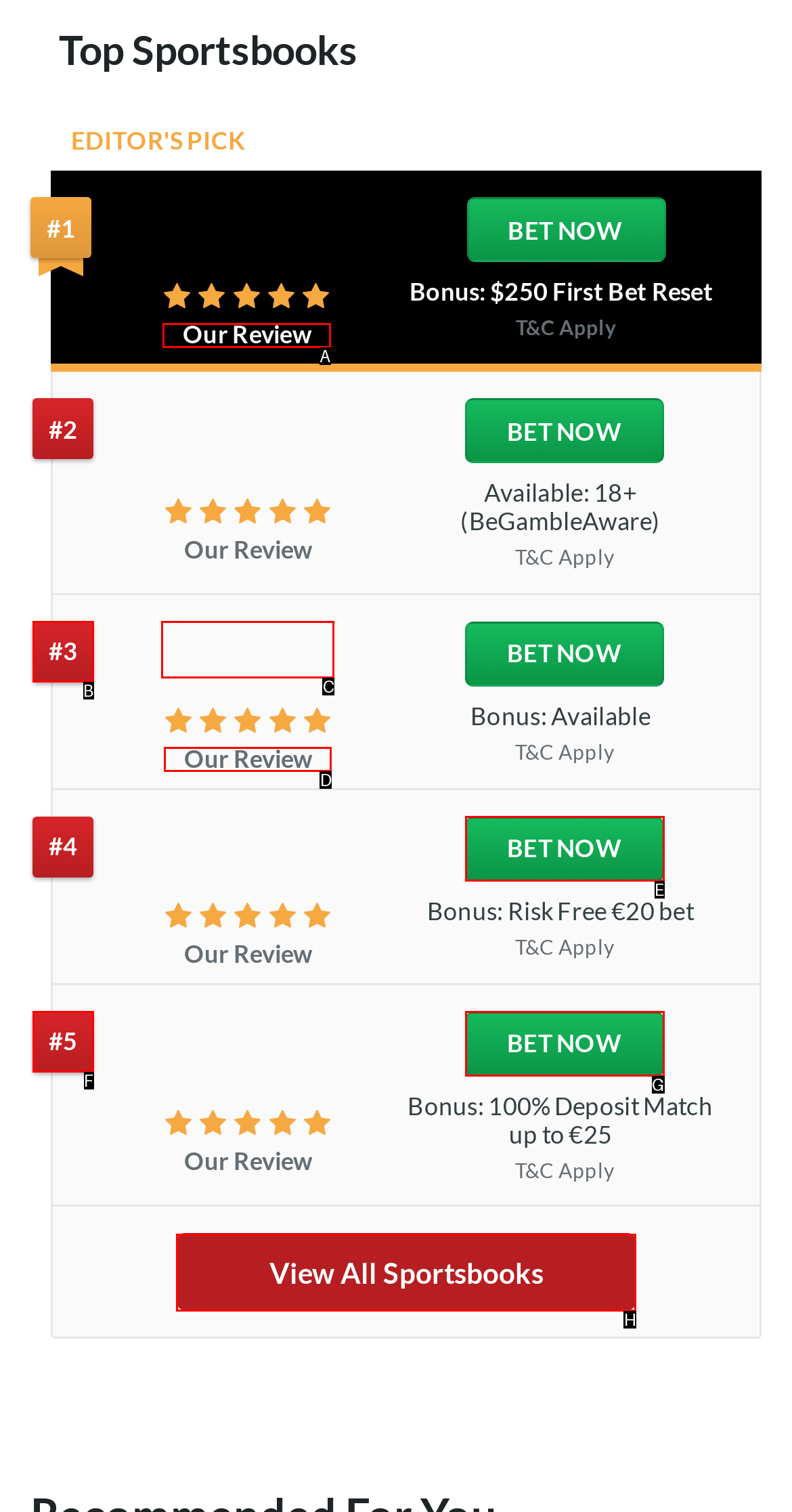Choose the letter of the element that should be clicked to complete the task: View all sportsbooks
Answer with the letter from the possible choices.

H